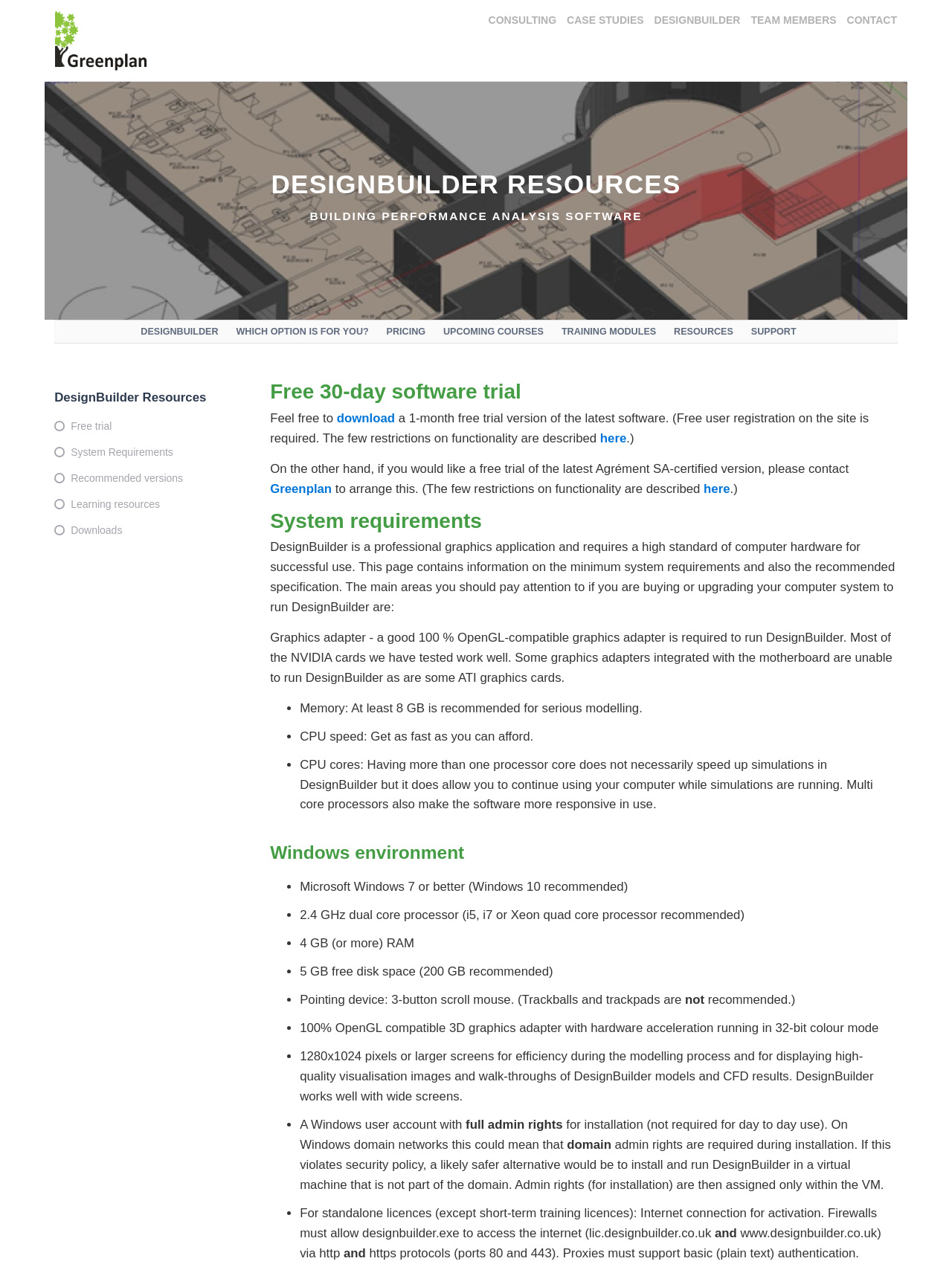Please identify the bounding box coordinates of the element's region that I should click in order to complete the following instruction: "Click on the 'Free trial' link". The bounding box coordinates consist of four float numbers between 0 and 1, i.e., [left, top, right, bottom].

[0.057, 0.329, 0.263, 0.341]